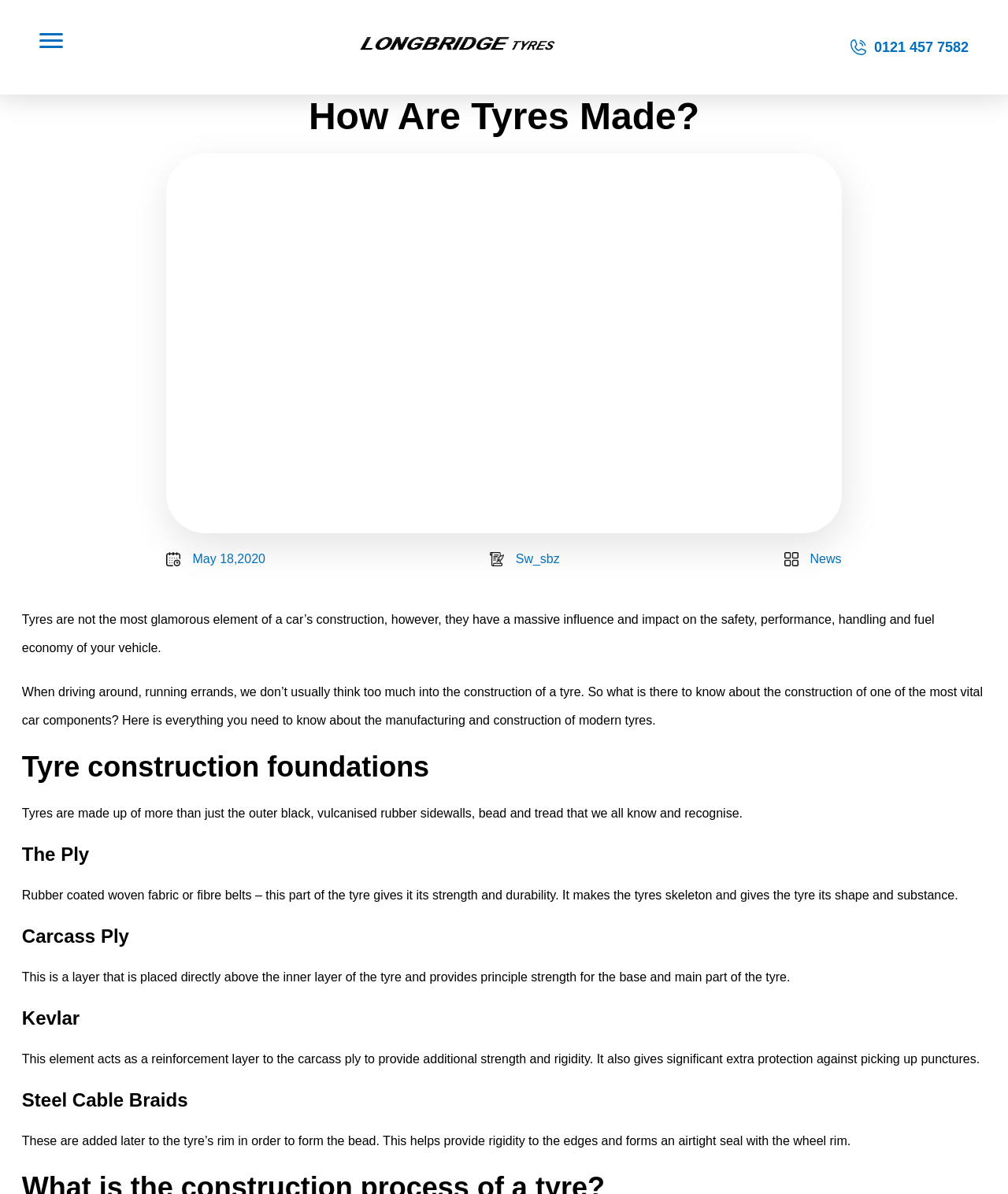From the webpage screenshot, predict the bounding box coordinates (top-left x, top-left y, bottom-right x, bottom-right y) for the UI element described here: 0121 457 7582

[0.844, 0.032, 0.961, 0.047]